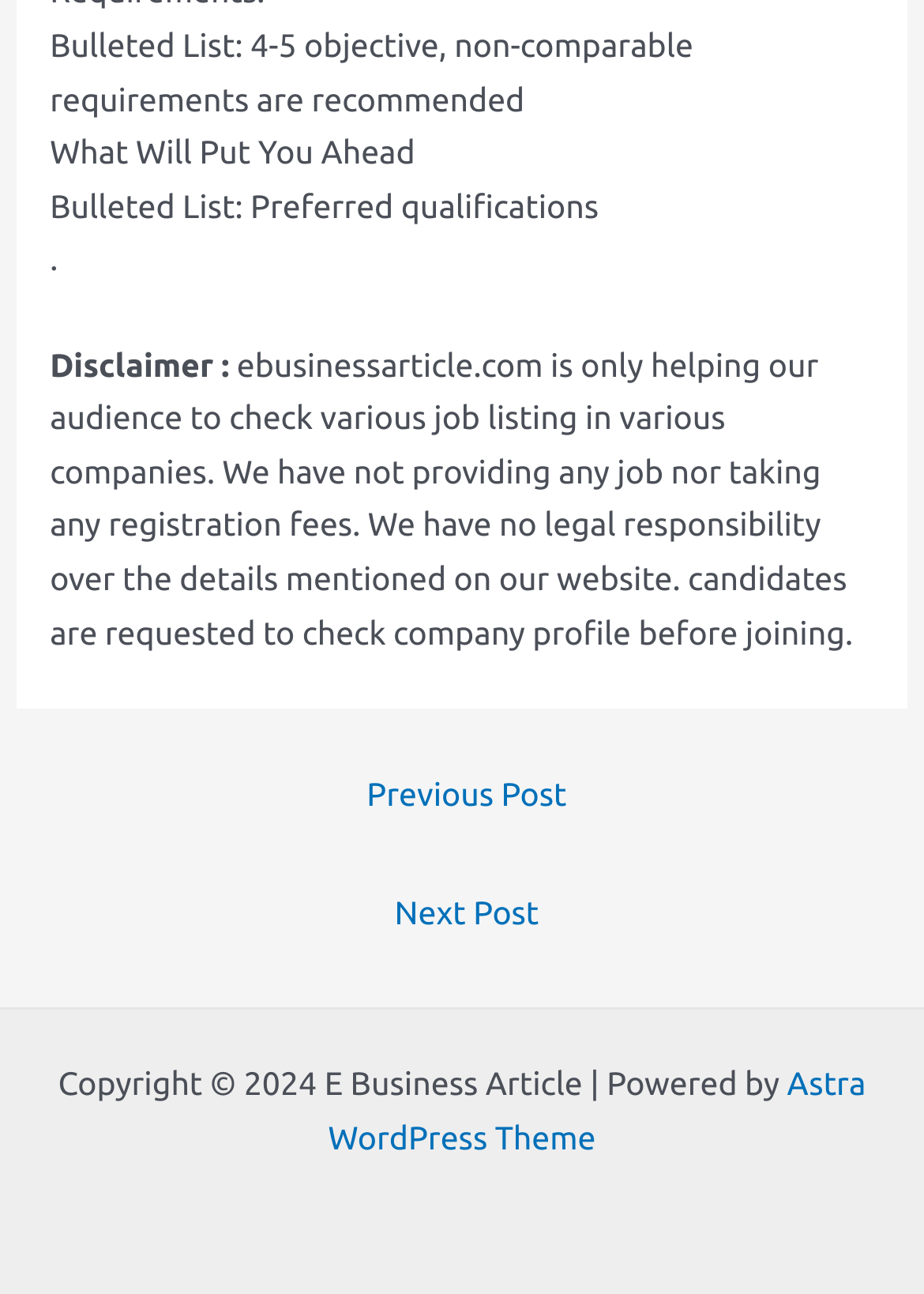Locate the bounding box coordinates of the UI element described by: "Astra WordPress Theme". Provide the coordinates as four float numbers between 0 and 1, formatted as [left, top, right, bottom].

[0.355, 0.823, 0.937, 0.893]